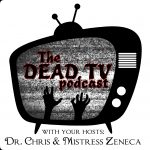What is the theme of the podcast? Please answer the question using a single word or phrase based on the image.

horror